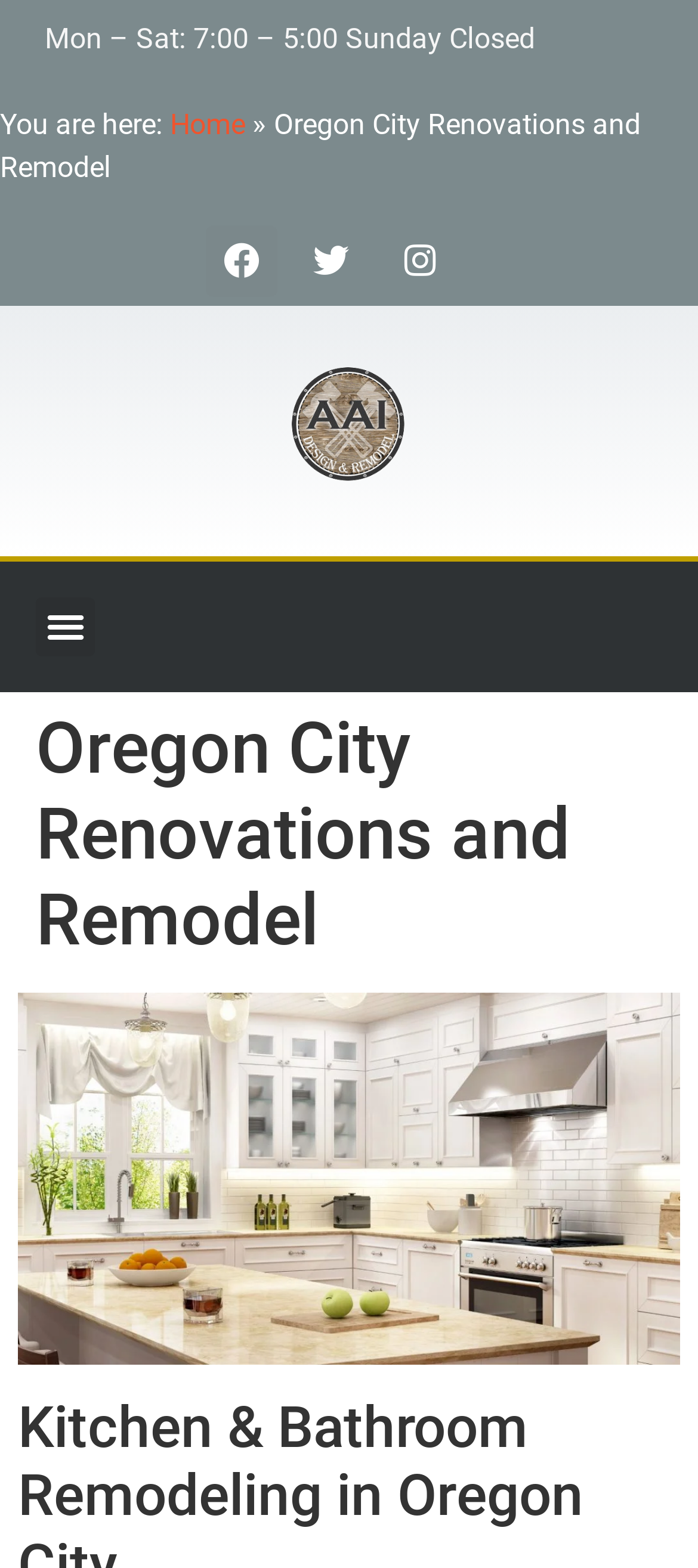What is the name of the company?
Using the visual information, respond with a single word or phrase.

AA Install